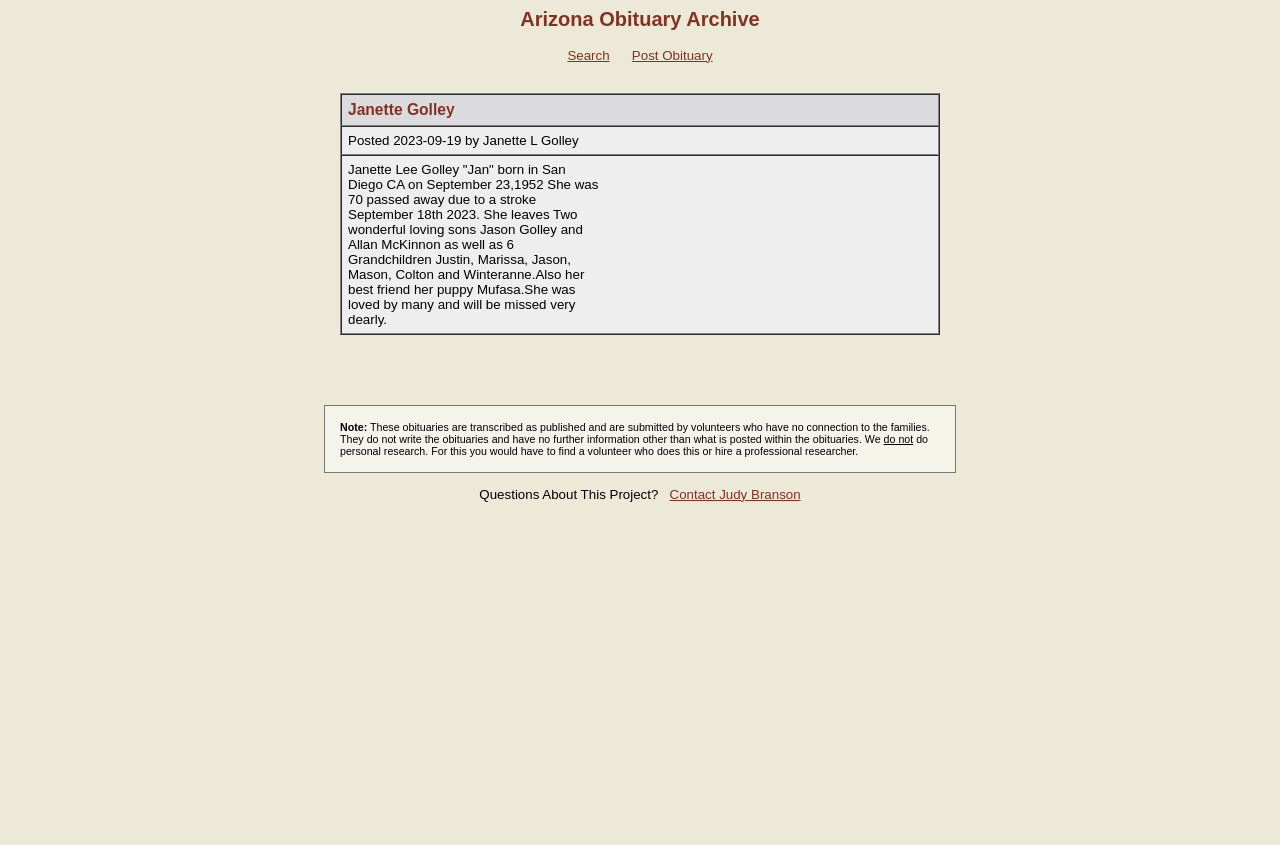What is the name of Janette Golley's puppy?
Please provide a single word or phrase as your answer based on the image.

Mufasa